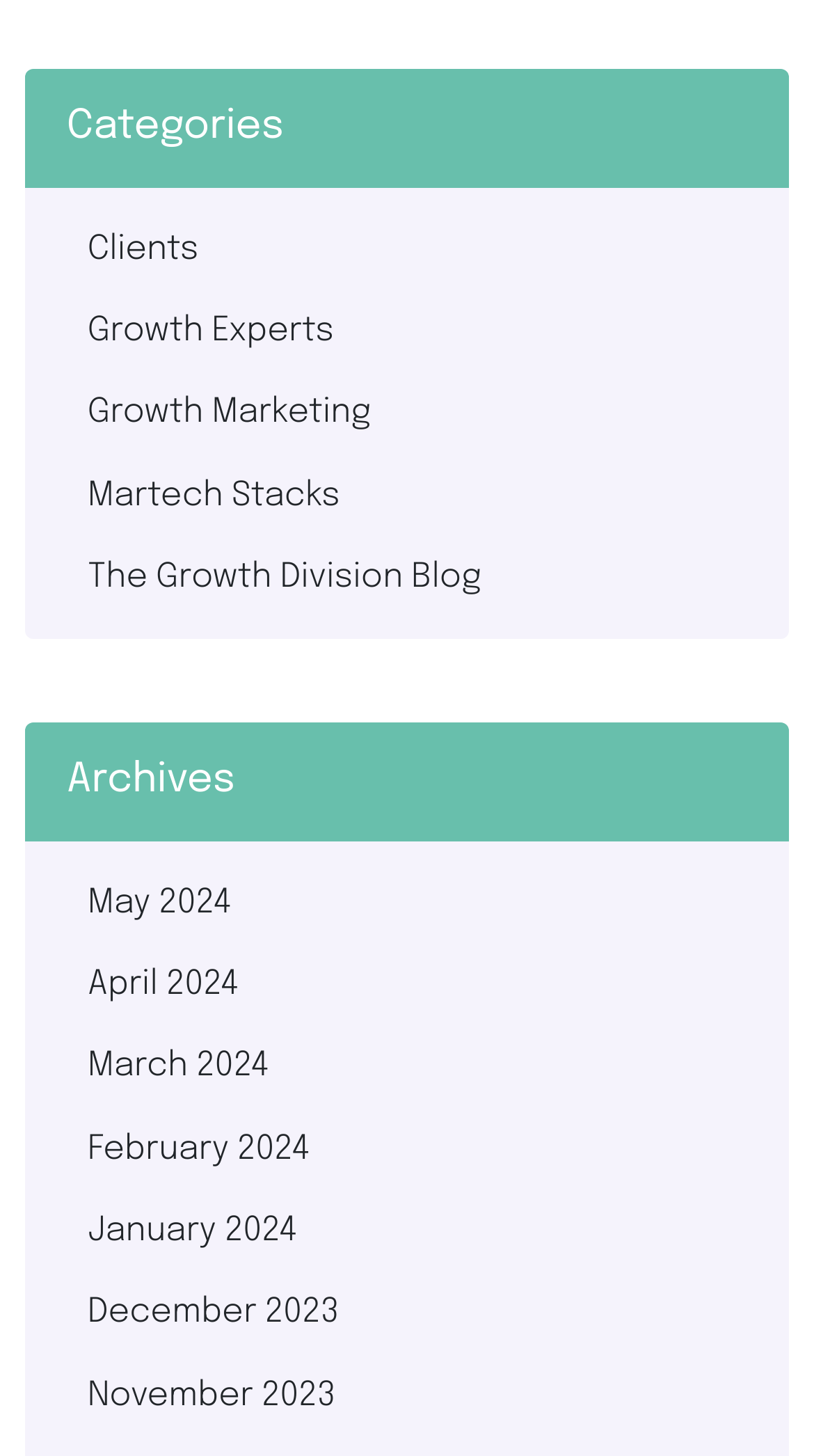Provide your answer in a single word or phrase: 
How many archive months are listed?

8